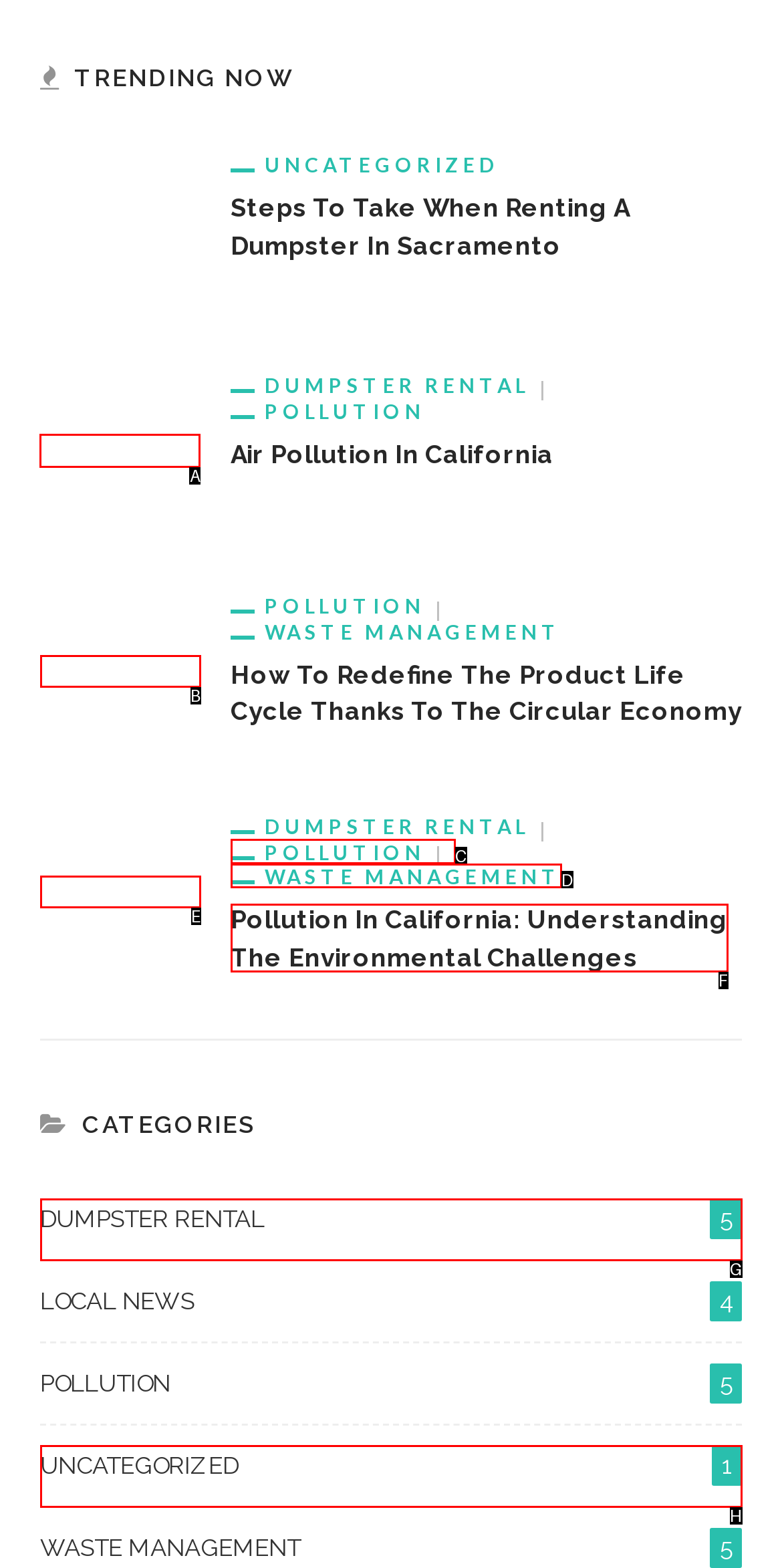Determine the letter of the element I should select to fulfill the following instruction: learn about air pollution in Riverside, CA. Just provide the letter.

A